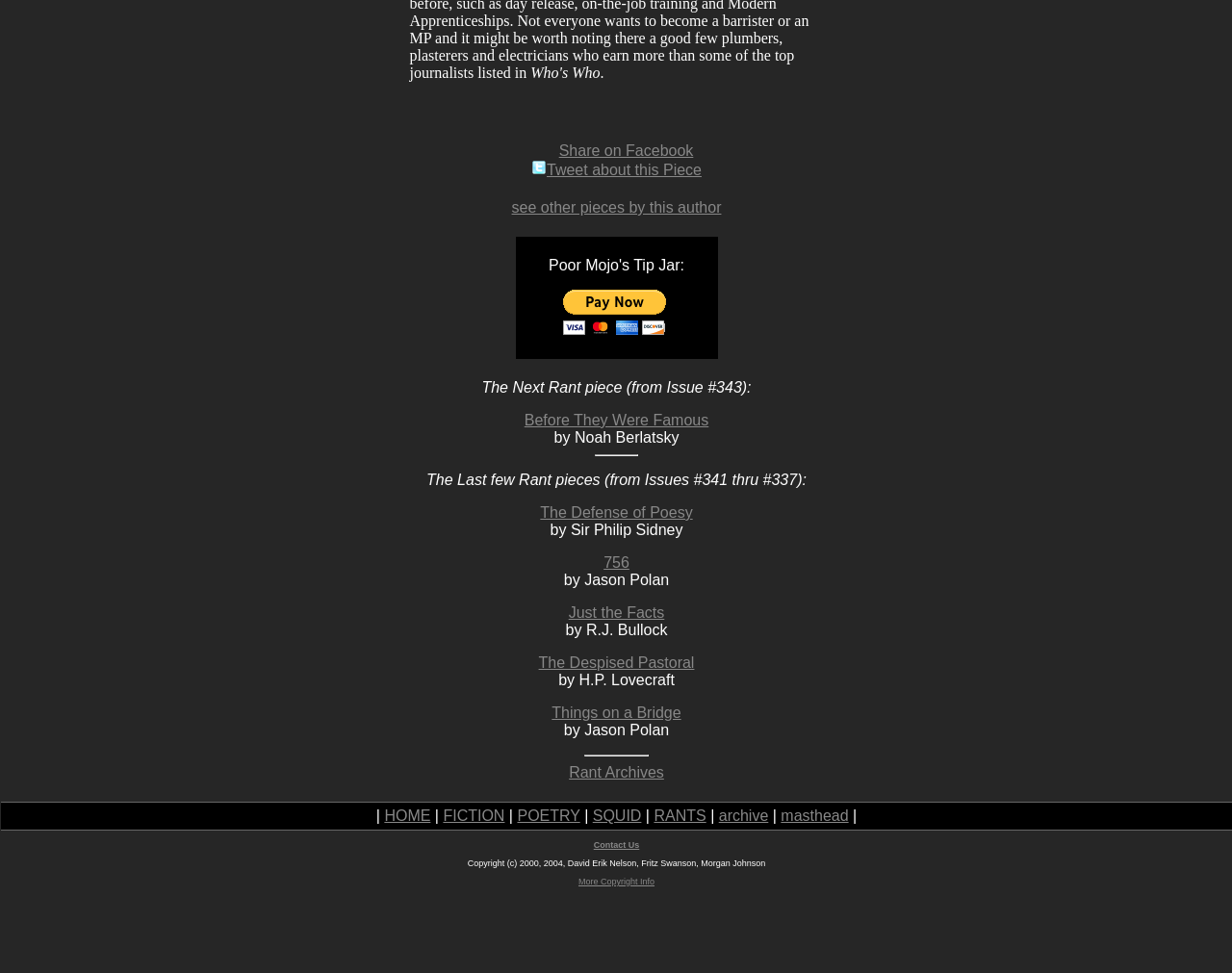Please identify the bounding box coordinates of the clickable region that I should interact with to perform the following instruction: "Go to Rant Archives". The coordinates should be expressed as four float numbers between 0 and 1, i.e., [left, top, right, bottom].

[0.462, 0.785, 0.539, 0.802]